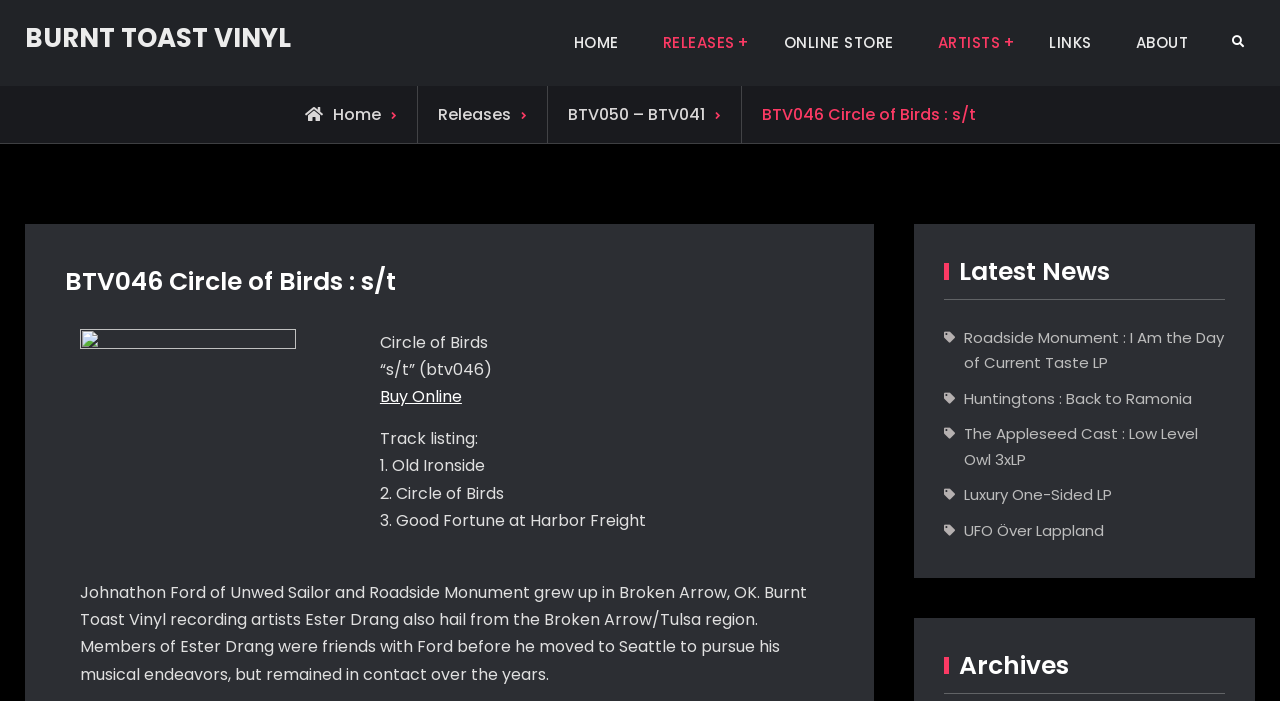Find the bounding box coordinates of the element I should click to carry out the following instruction: "Buy Circle of Birds album online".

[0.297, 0.549, 0.361, 0.582]